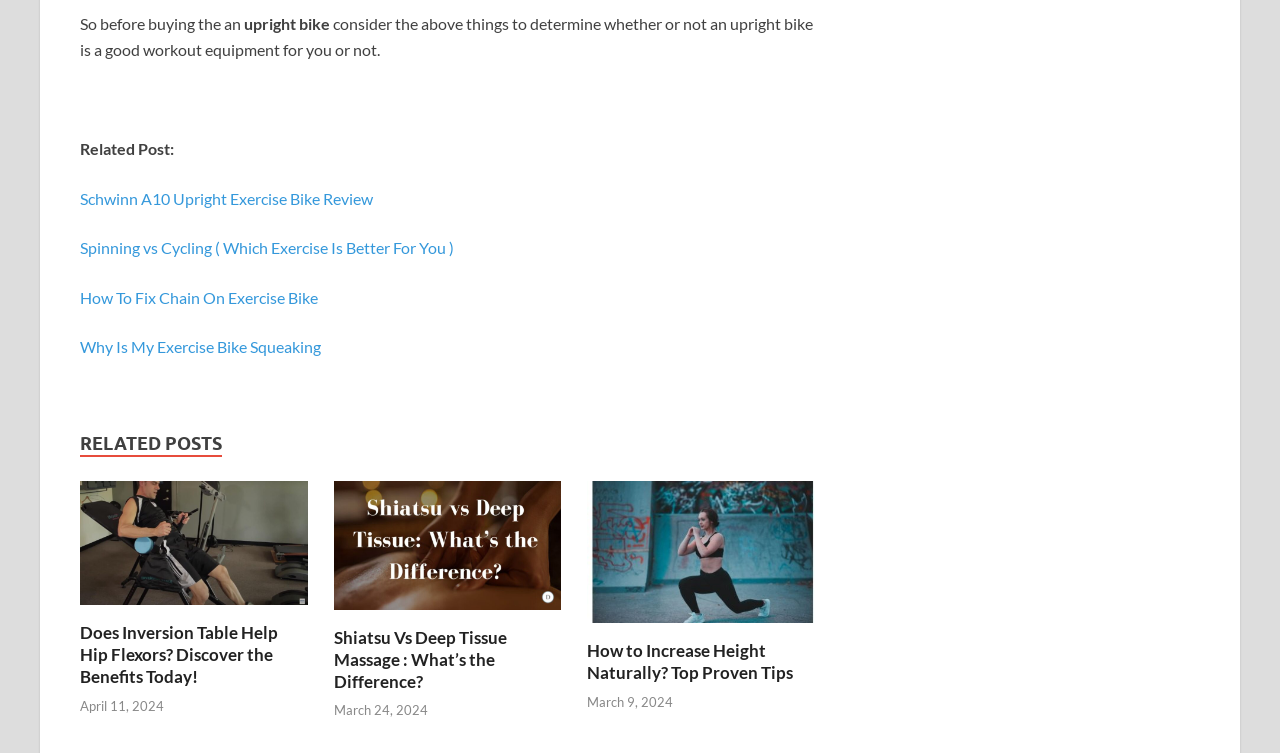Can you find the bounding box coordinates for the element that needs to be clicked to execute this instruction: "Click on the link to read the review of Schwinn A10 Upright Exercise Bike"? The coordinates should be given as four float numbers between 0 and 1, i.e., [left, top, right, bottom].

[0.062, 0.25, 0.291, 0.276]